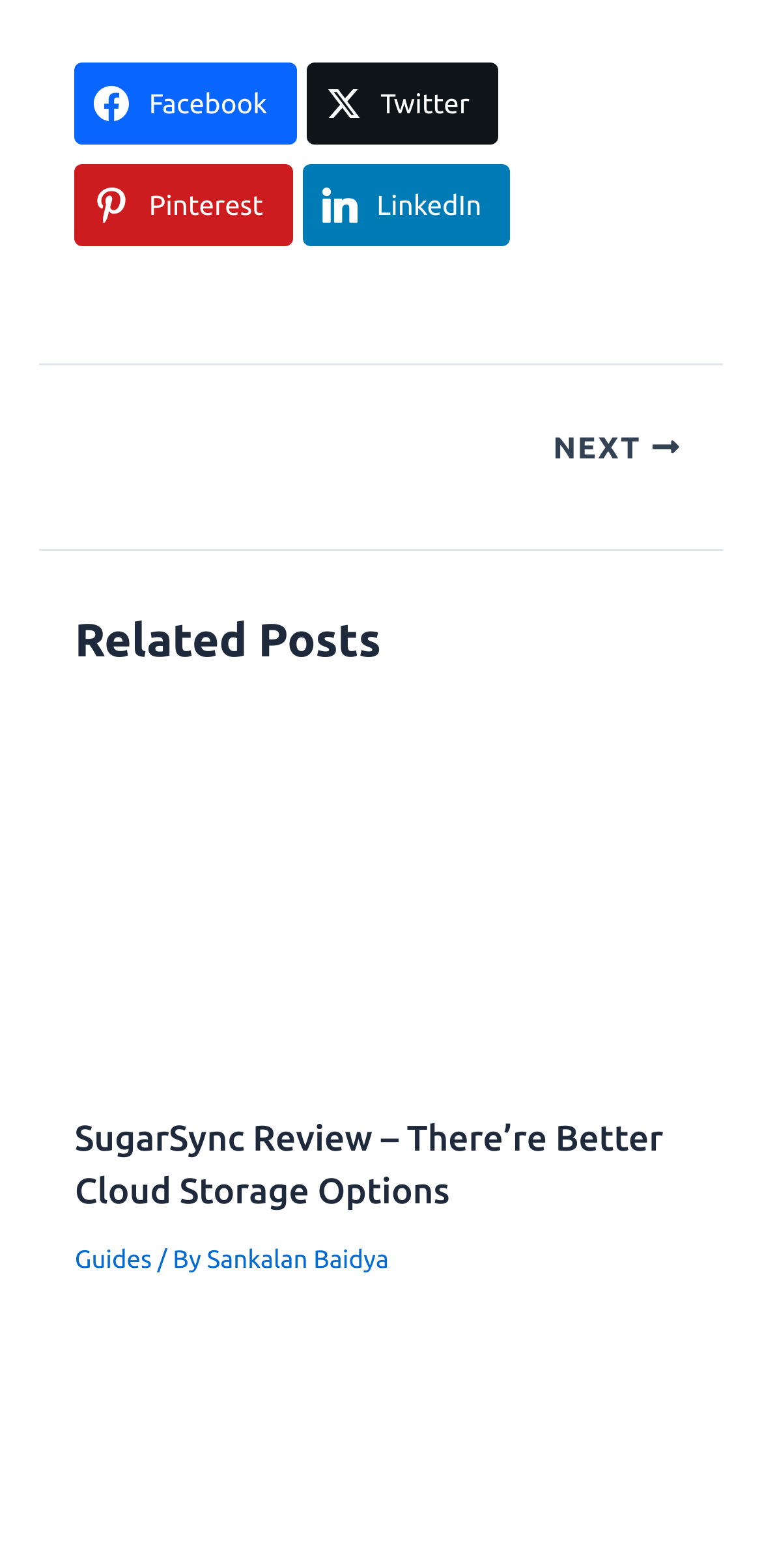Provide the bounding box coordinates of the UI element this sentence describes: "Sankalan Baidya".

[0.272, 0.795, 0.51, 0.813]